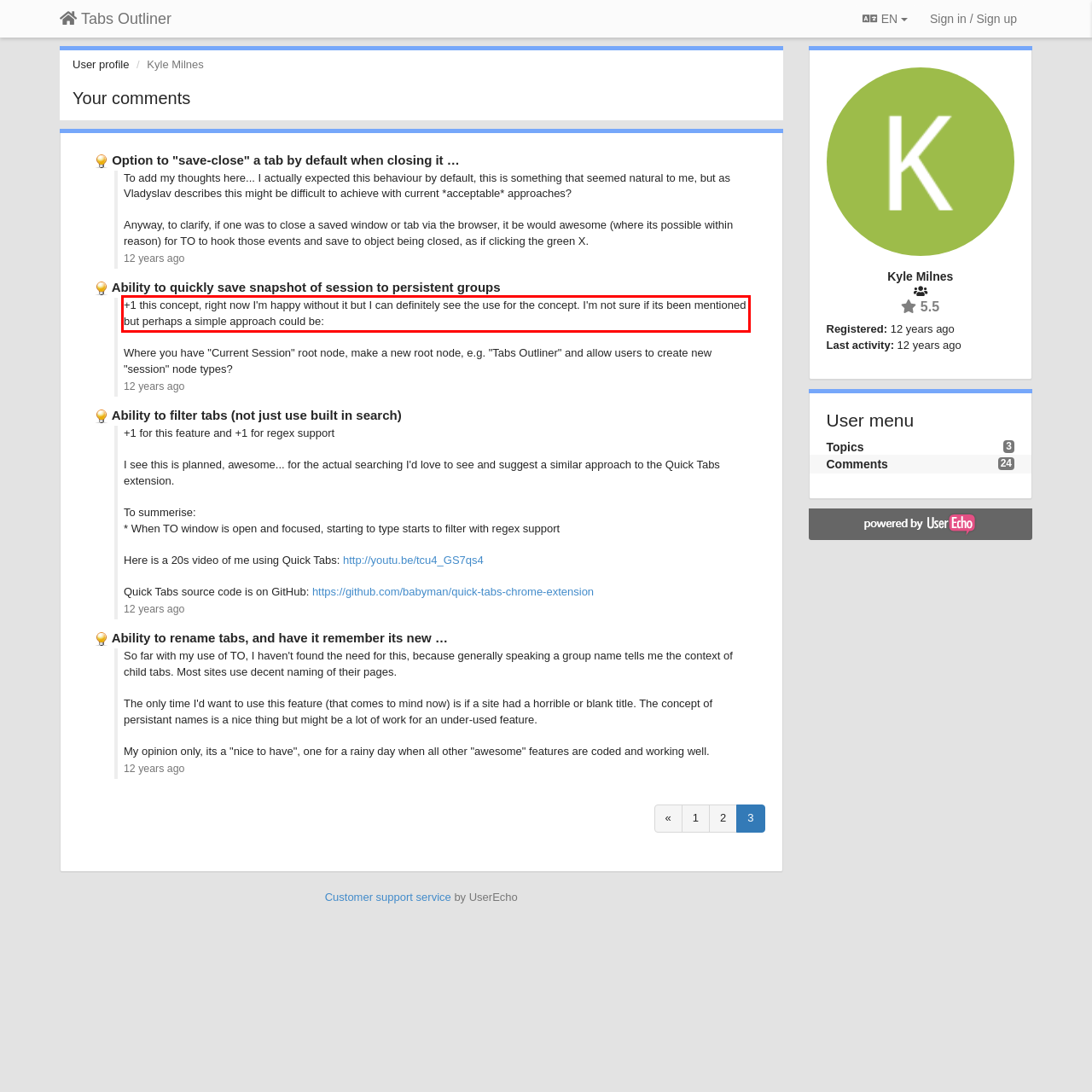Given a screenshot of a webpage with a red bounding box, please identify and retrieve the text inside the red rectangle.

+1 this concept, right now I'm happy without it but I can definitely see the use for the concept. I'm not sure if its been mentioned but perhaps a simple approach could be: